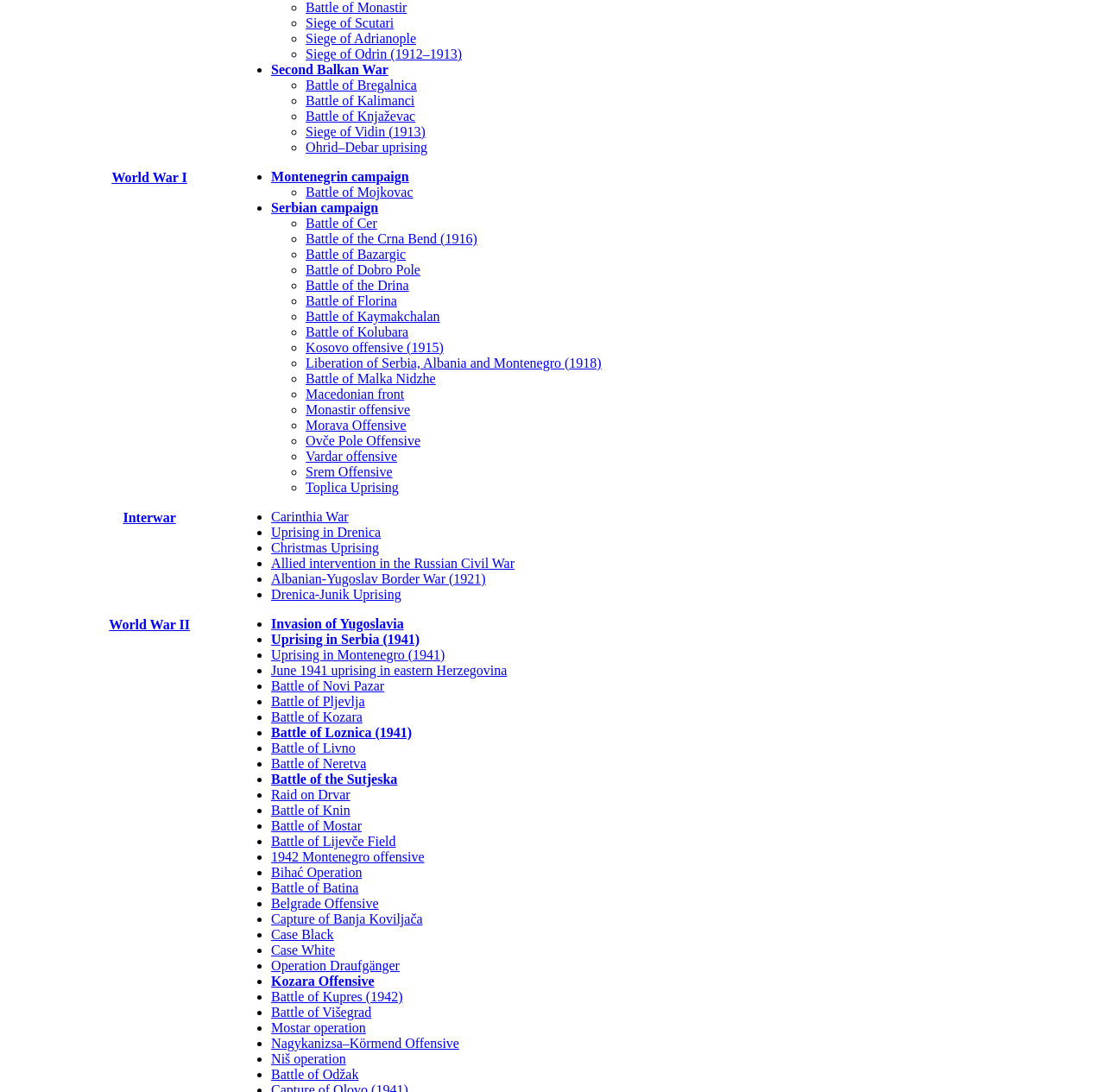Find the bounding box coordinates for the HTML element specified by: "Mostar operation".

[0.245, 0.934, 0.331, 0.948]